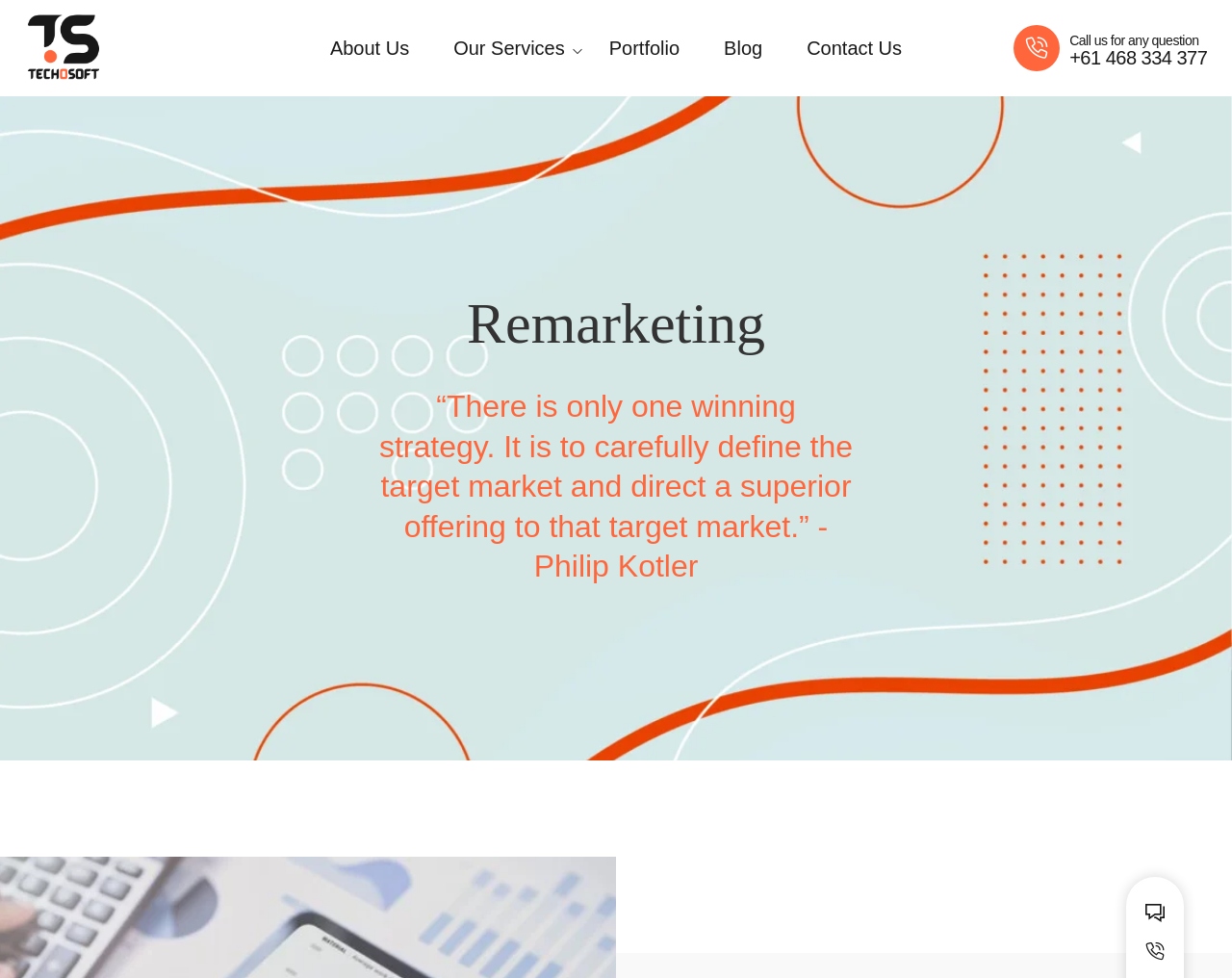Please specify the bounding box coordinates of the clickable section necessary to execute the following command: "Click on About Us".

[0.254, 0.0, 0.346, 0.098]